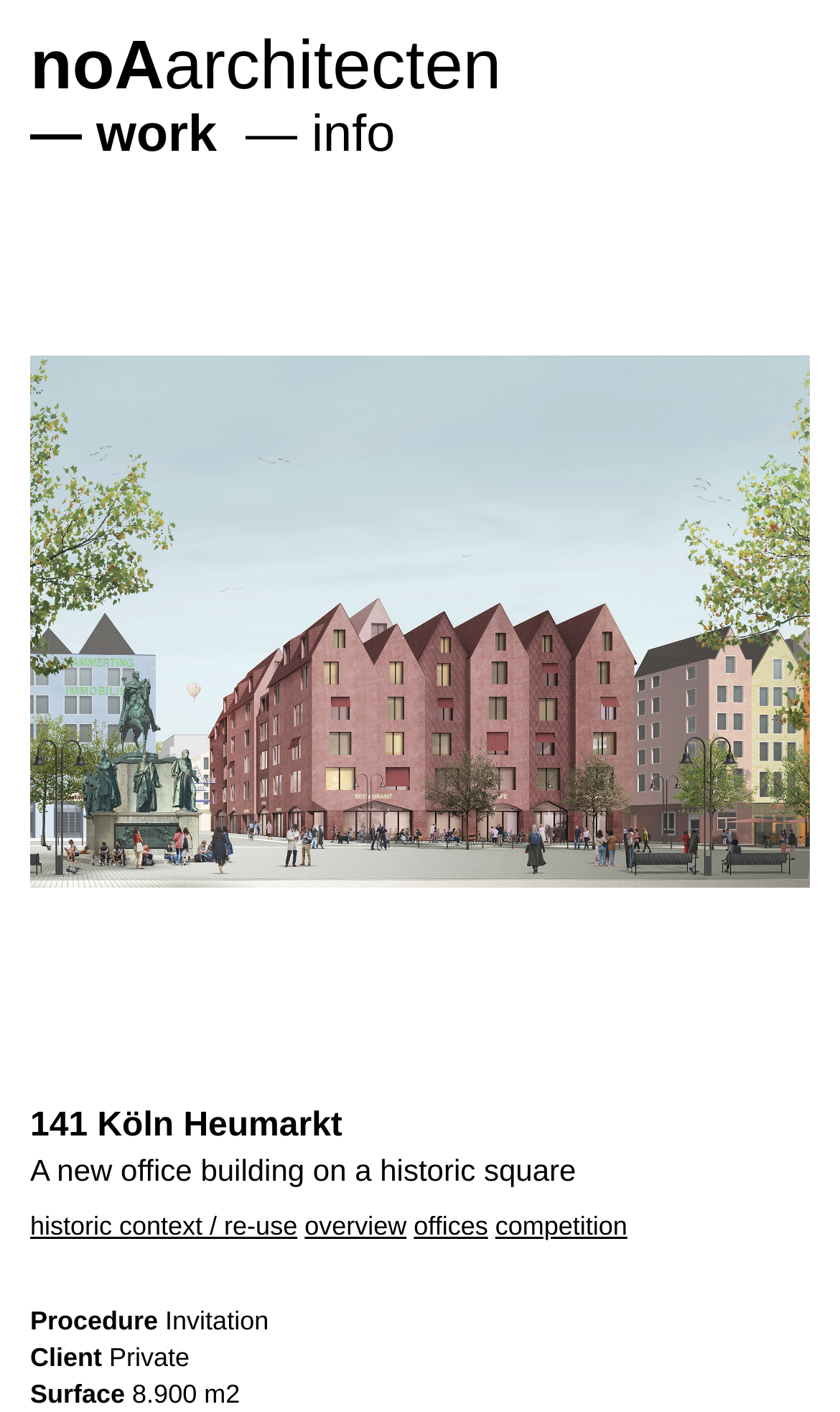What is the name of the architectural firm?
Can you provide a detailed and comprehensive answer to the question?

The name of the architectural firm can be found in the top-left corner of the webpage, where it is written as 'noAarchitecten — 141 Köln Heumarkt'. This suggests that the firm is responsible for the design of the office building on the historic square.